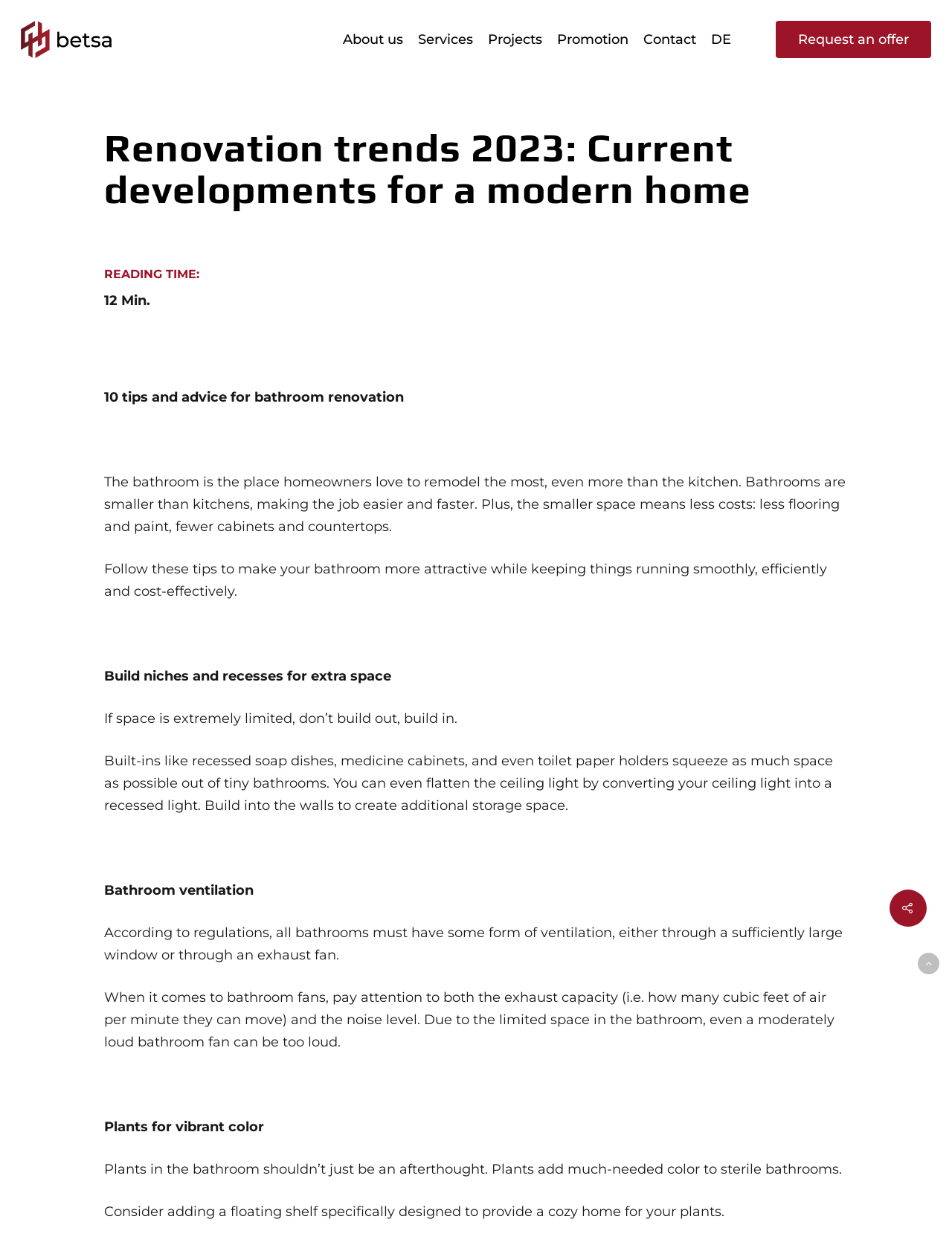Could you provide the bounding box coordinates for the portion of the screen to click to complete this instruction: "Click on the 'DE' language link"?

[0.739, 0.026, 0.776, 0.037]